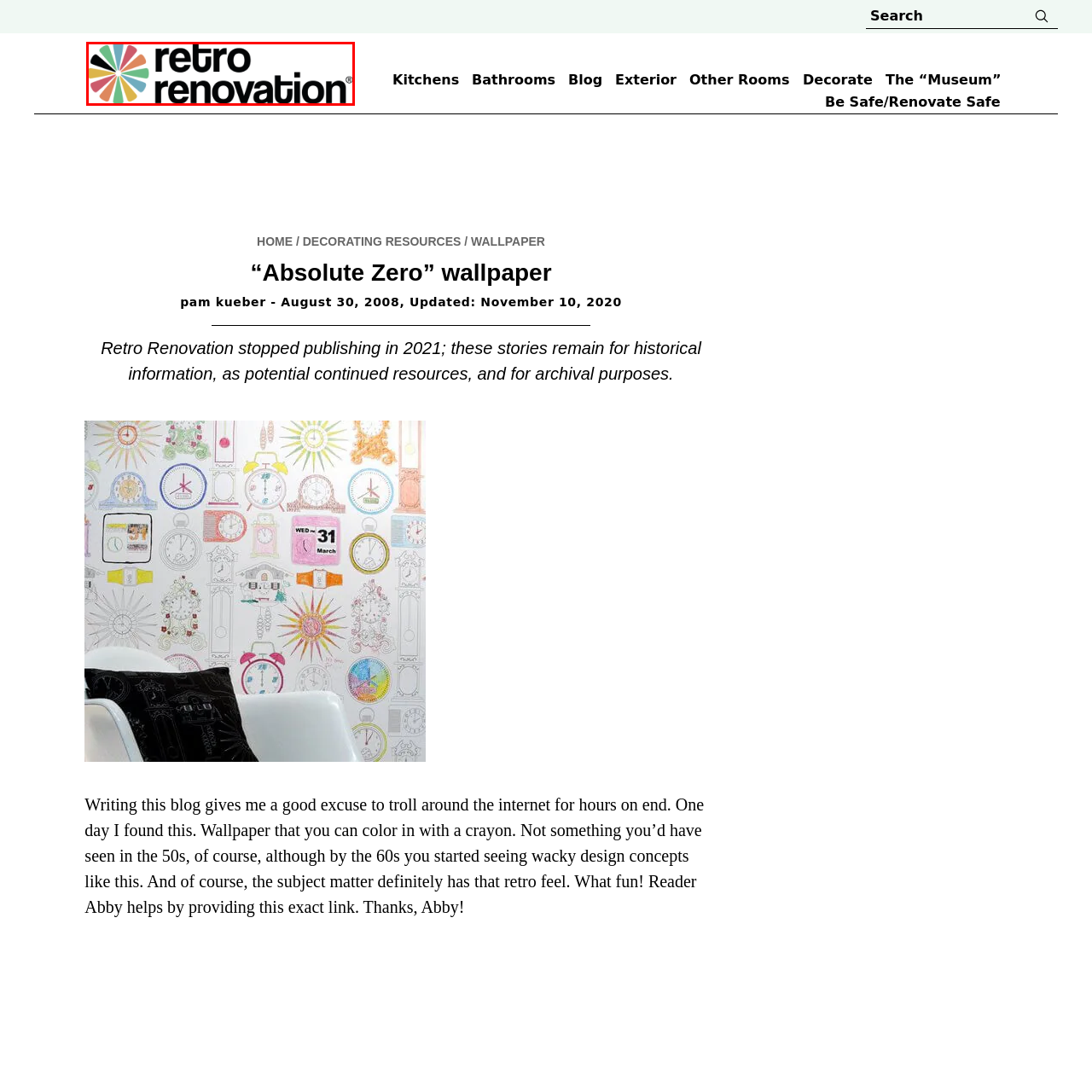Describe all the elements and activities occurring in the red-outlined area of the image extensively.

This image features the vibrant logo of "Retro Renovation," a platform dedicated to celebrating and restoring mid-century design aesthetics. The logo is characterized by a colorful, stylized sunburst motif with petals in various colors, including red, green, yellow, and orange, radiating from a central point. Below the graphic, the words "retro renovation" are prominently displayed in bold, black typography, emphasizing the brand's focus on bringing retro design elements back into contemporary decor. This imagery encapsulates the spirit of mid-century style, reflecting a playful and nostalgic approach to home renovation and decoration.